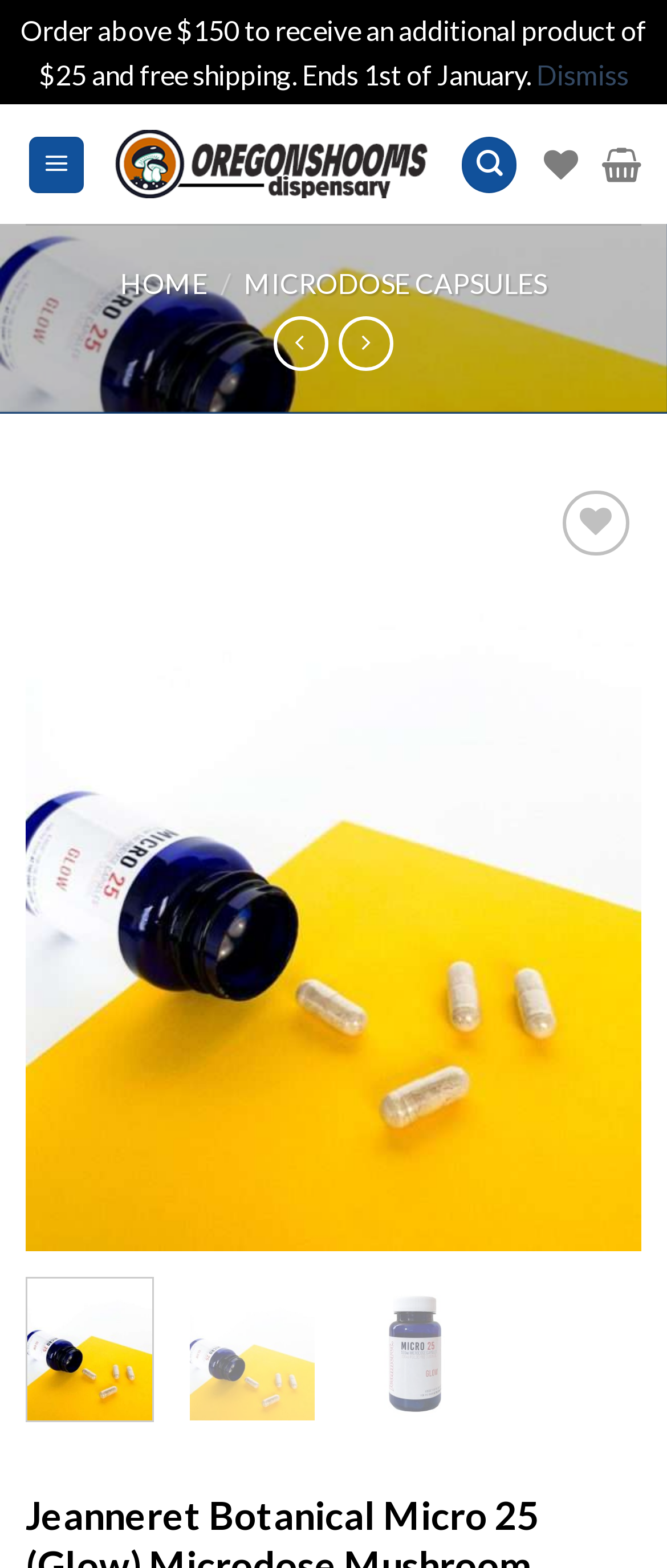Locate the bounding box of the UI element based on this description: "parent_node: Add to wishlist aria-label="Wishlist"". Provide four float numbers between 0 and 1 as [left, top, right, bottom].

[0.844, 0.312, 0.944, 0.355]